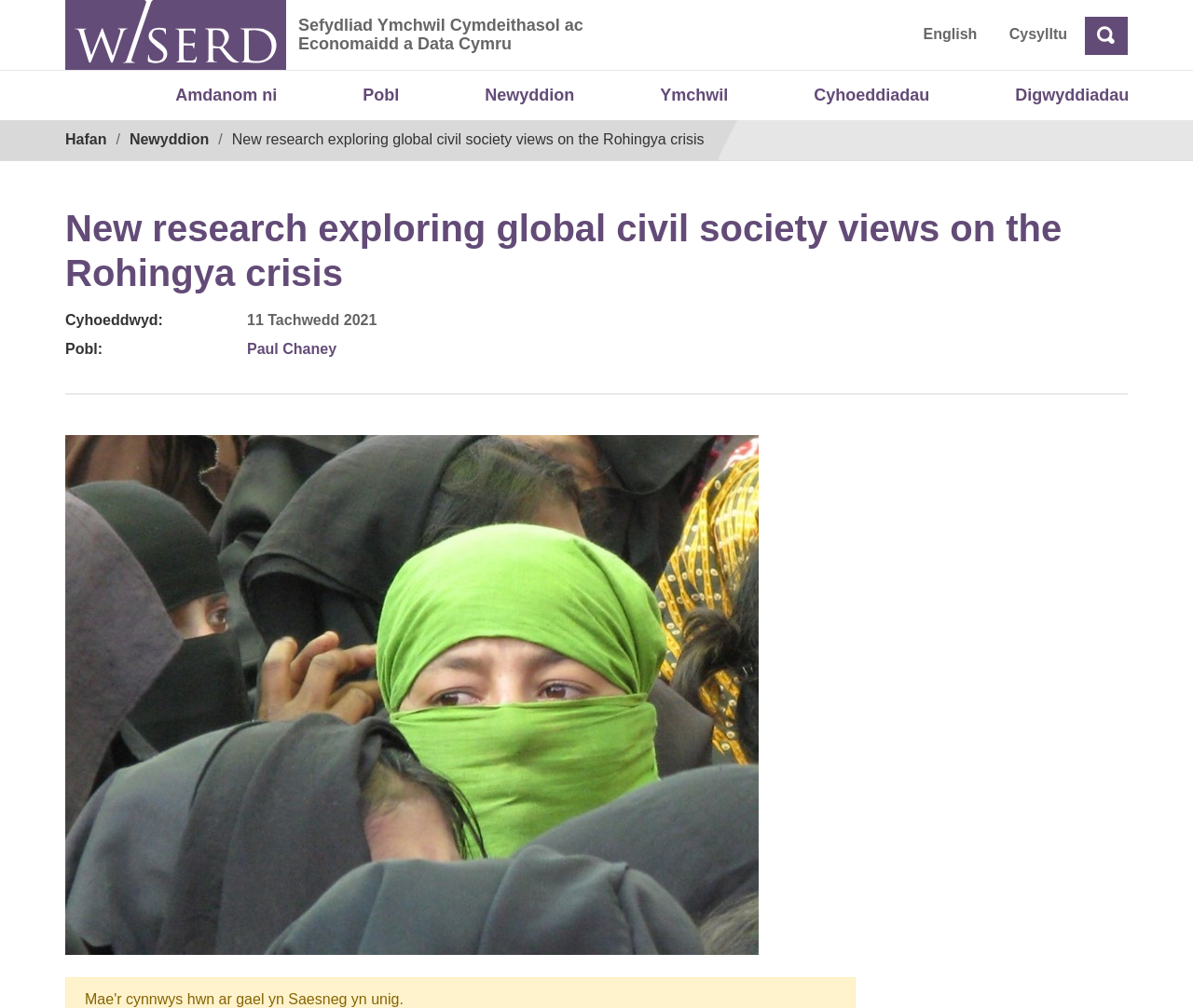Find and specify the bounding box coordinates that correspond to the clickable region for the instruction: "Read about the organization".

[0.141, 0.076, 0.238, 0.114]